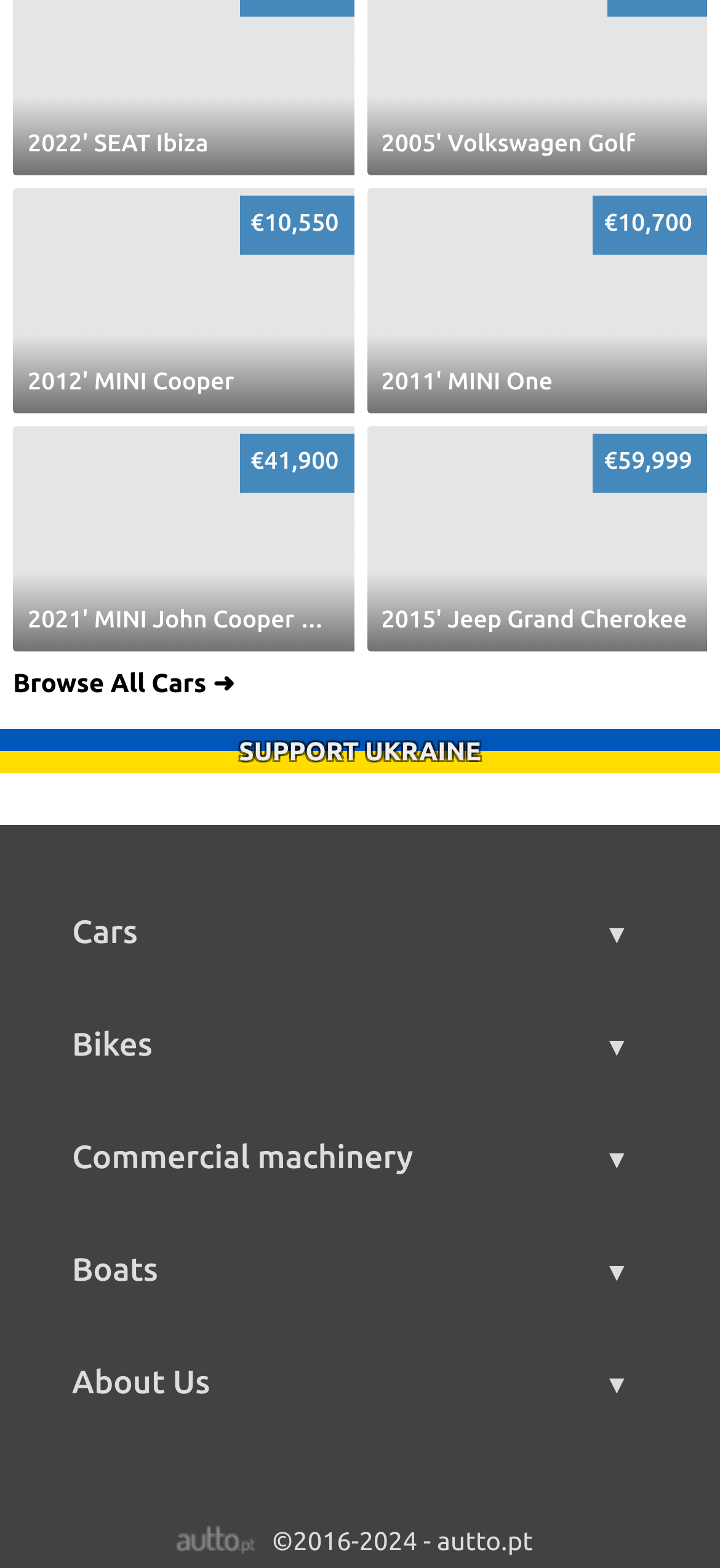Please specify the bounding box coordinates of the element that should be clicked to execute the given instruction: 'View car sale'. Ensure the coordinates are four float numbers between 0 and 1, expressed as [left, top, right, bottom].

[0.103, 0.694, 0.22, 0.711]